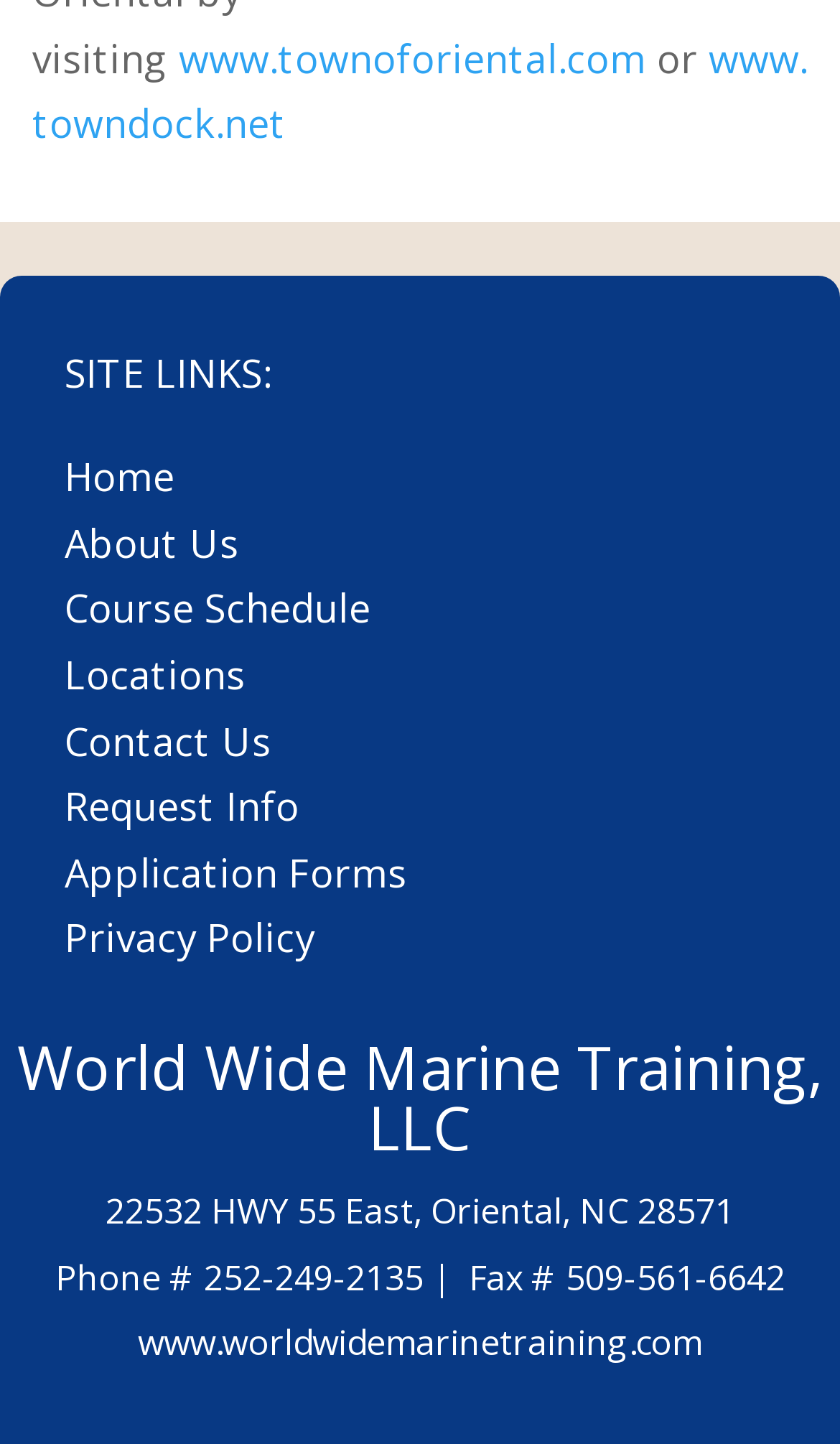Locate the bounding box coordinates of the element's region that should be clicked to carry out the following instruction: "visit the town of Oriental website". The coordinates need to be four float numbers between 0 and 1, i.e., [left, top, right, bottom].

[0.213, 0.022, 0.769, 0.057]